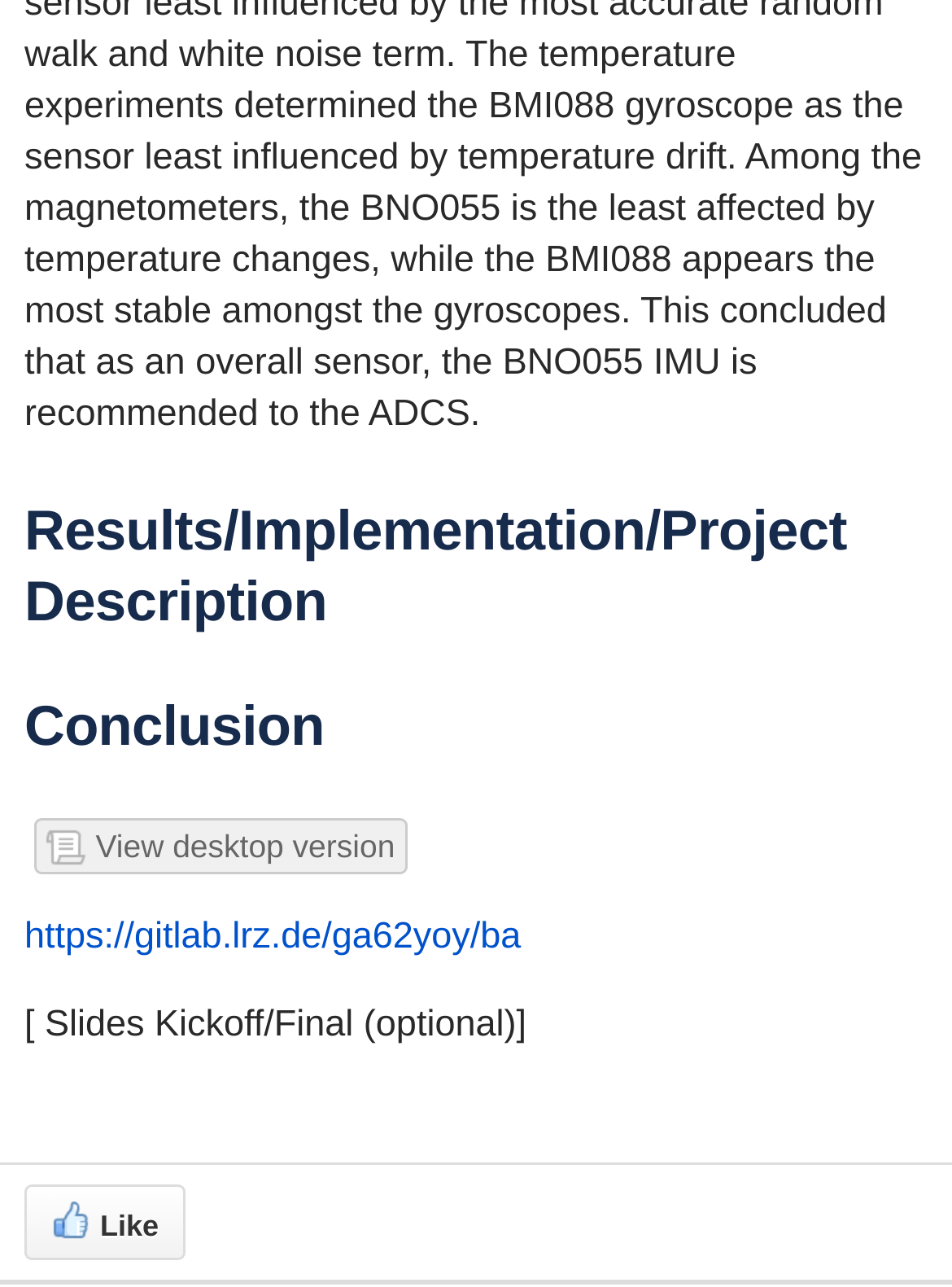Using the description "View desktop version", locate and provide the bounding box of the UI element.

[0.036, 0.636, 0.428, 0.679]